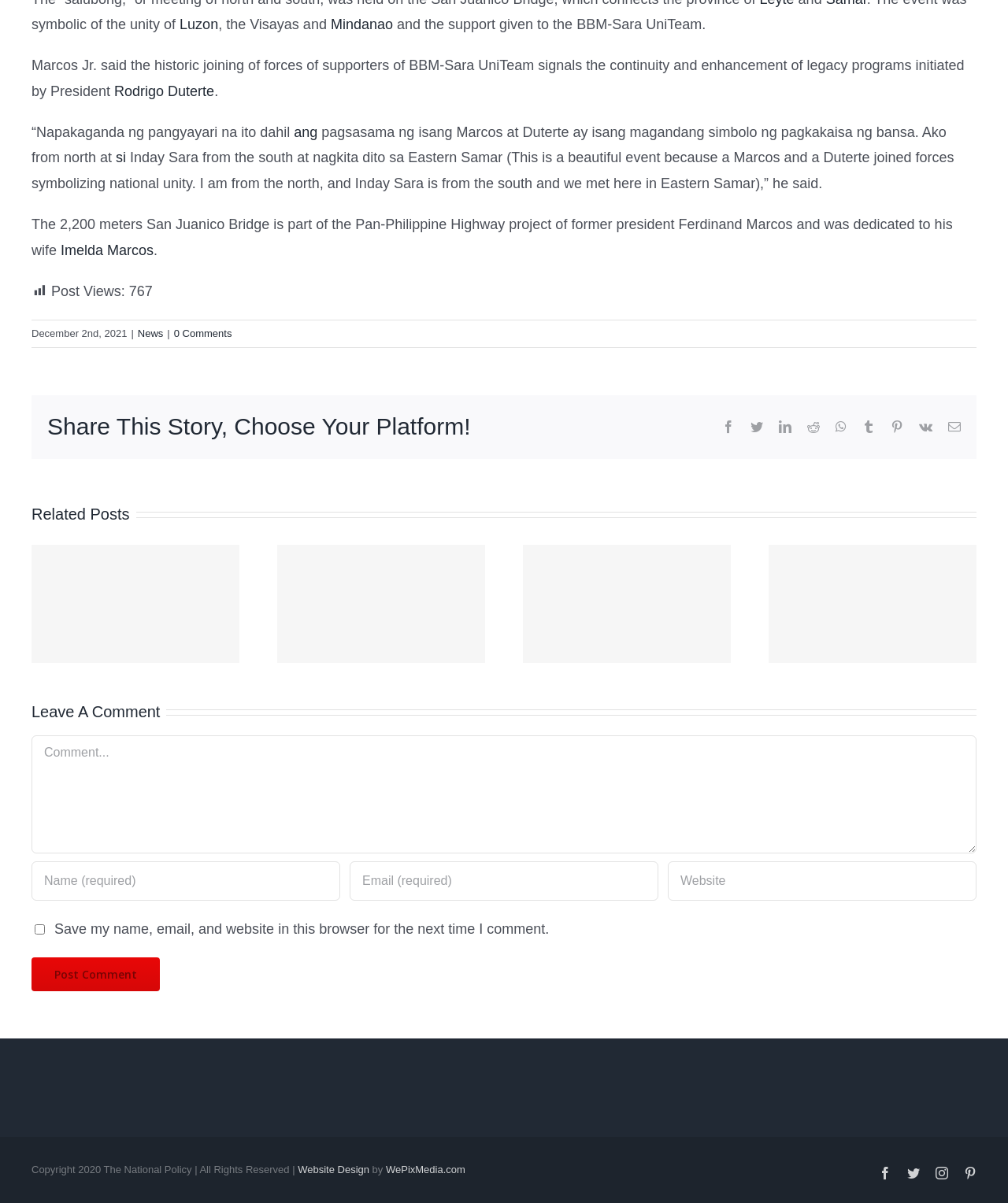Locate the bounding box coordinates of the segment that needs to be clicked to meet this instruction: "Leave a comment".

[0.031, 0.611, 0.969, 0.709]